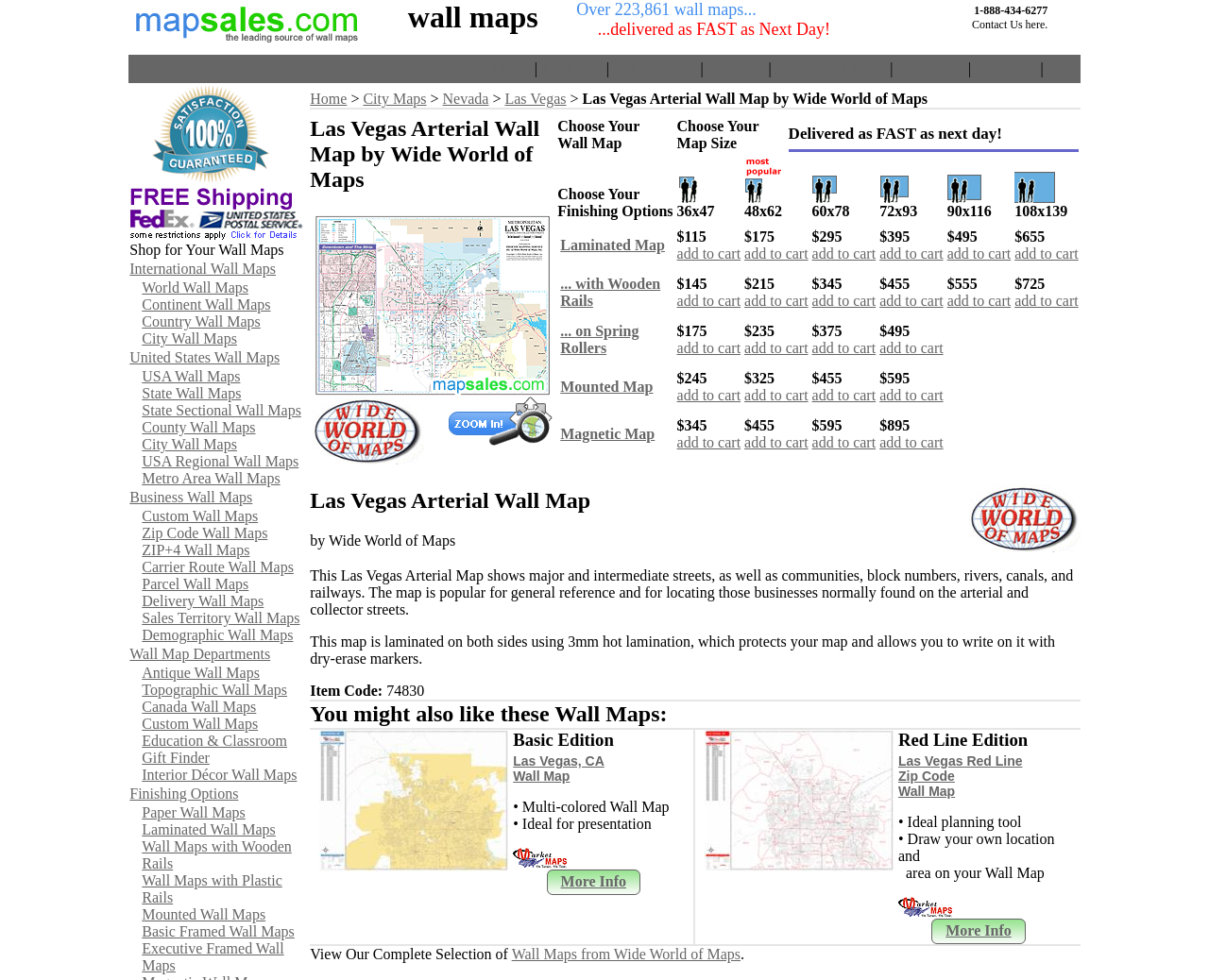Kindly provide the bounding box coordinates of the section you need to click on to fulfill the given instruction: "Click on the 'Home' link".

[0.408, 0.062, 0.439, 0.078]